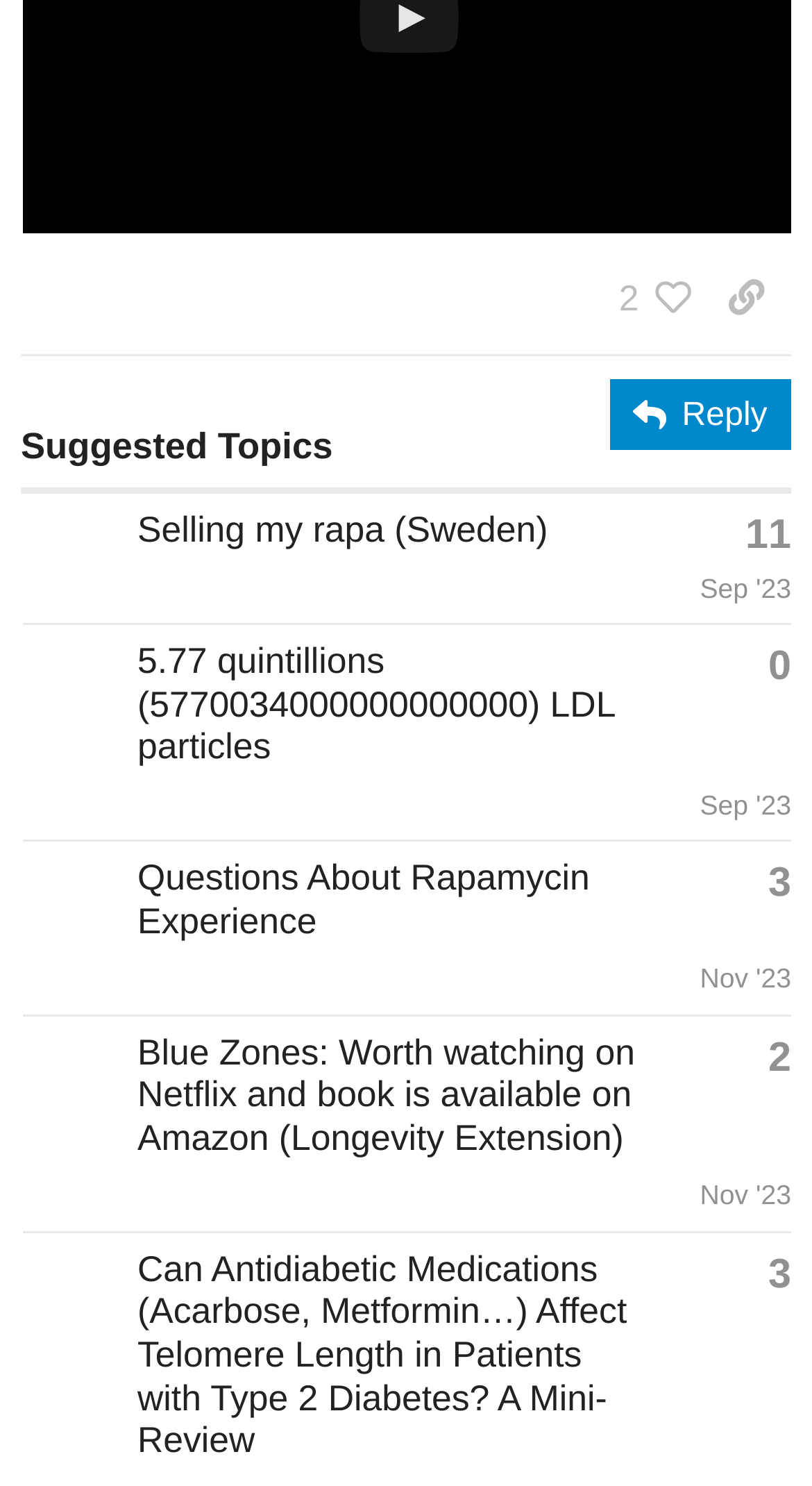Provide the bounding box coordinates for the UI element described in this sentence: "Selling my rapa (Sweden)". The coordinates should be four float values between 0 and 1, i.e., [left, top, right, bottom].

[0.169, 0.342, 0.675, 0.37]